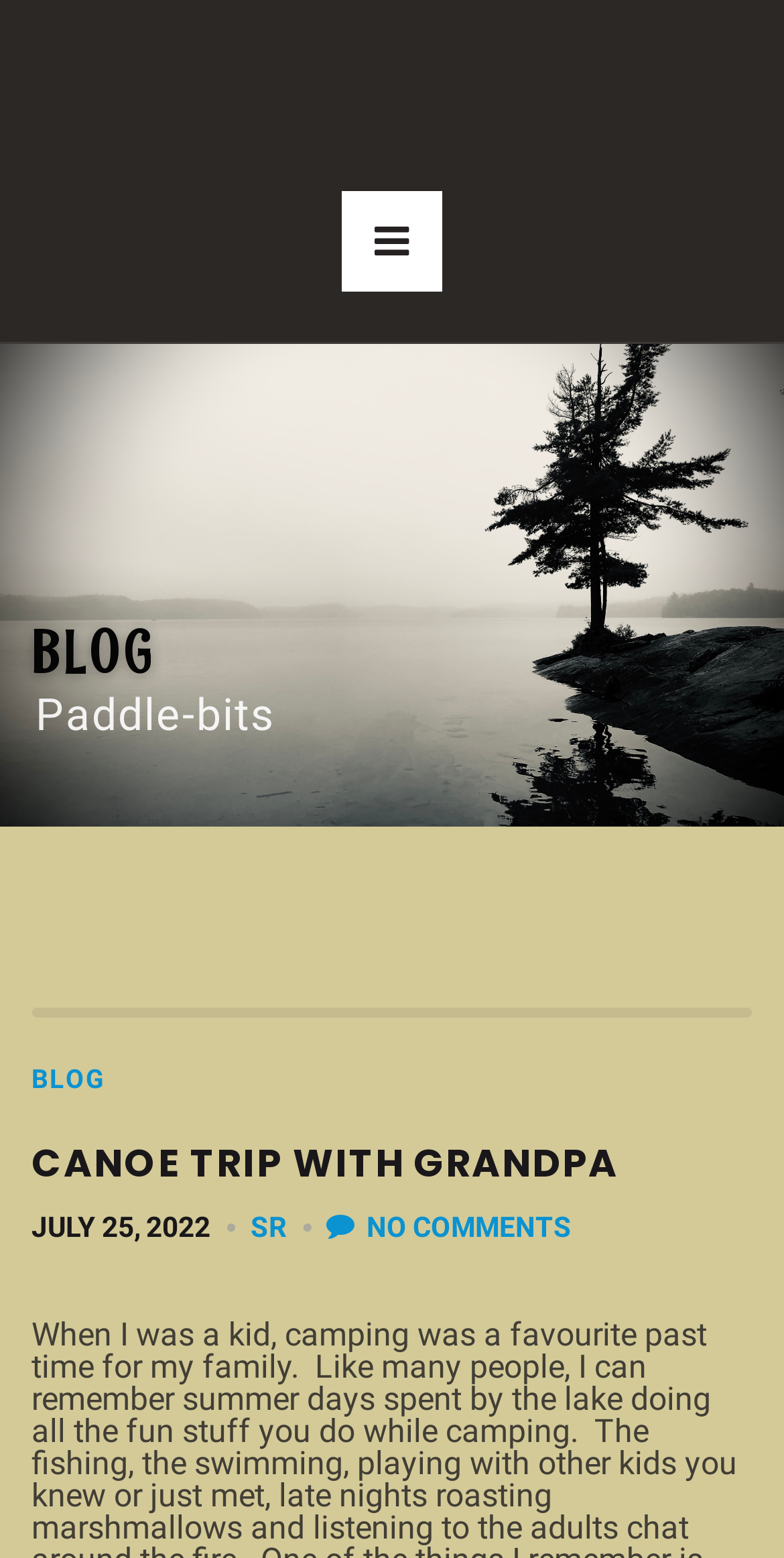Based on the image, please elaborate on the answer to the following question:
What is the category of the blog post?

I determined the category of the blog post by looking at the heading 'Paddle-bits' which is a subheading under the main heading 'BLOG'. This suggests that the blog post is categorized under 'Paddle-bits'.